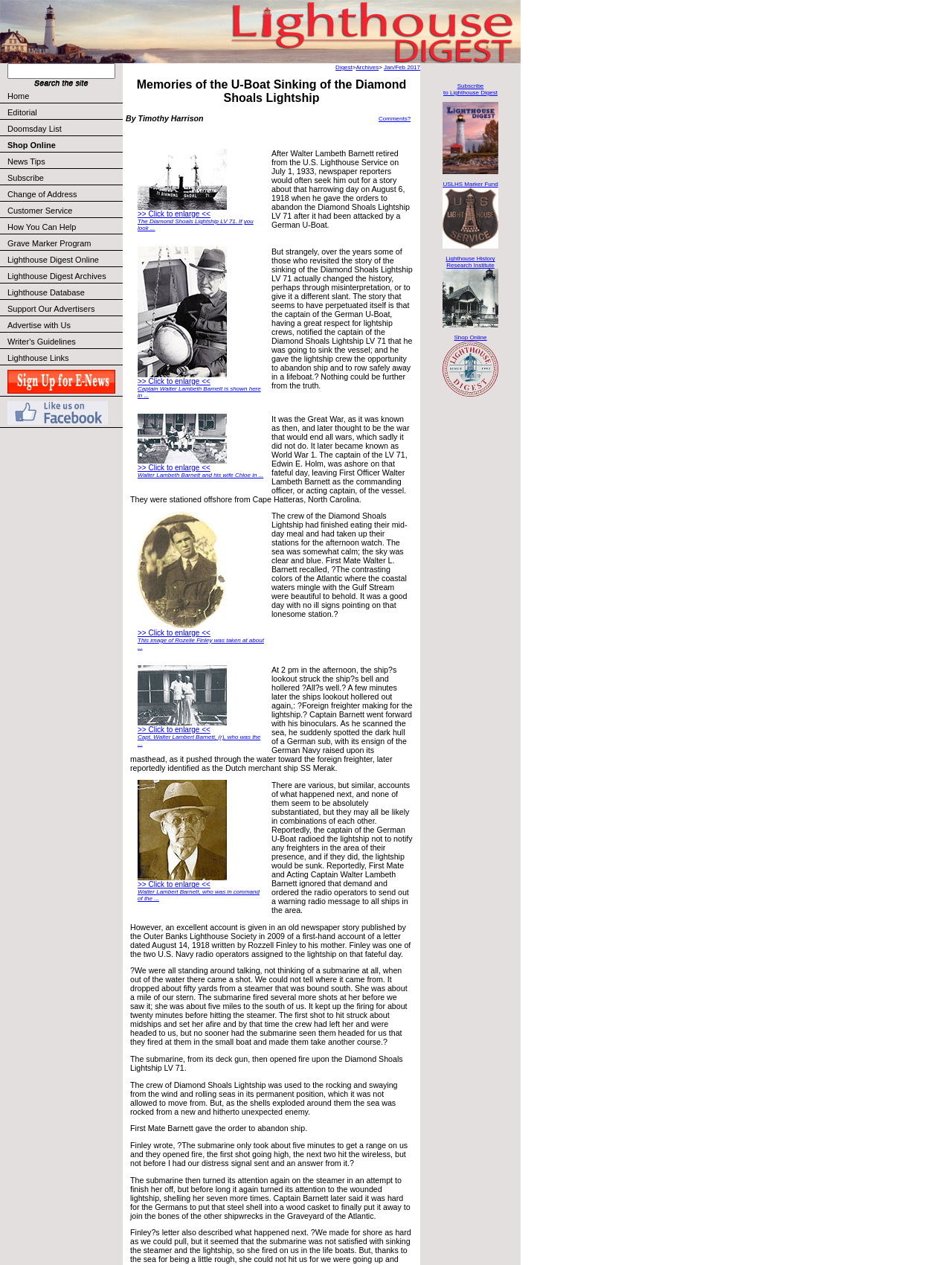Please determine the bounding box coordinates of the element to click in order to execute the following instruction: "Enlarge the picture of Diamond Shoals Lightship LV 71". The coordinates should be four float numbers between 0 and 1, specified as [left, top, right, bottom].

[0.145, 0.162, 0.238, 0.167]